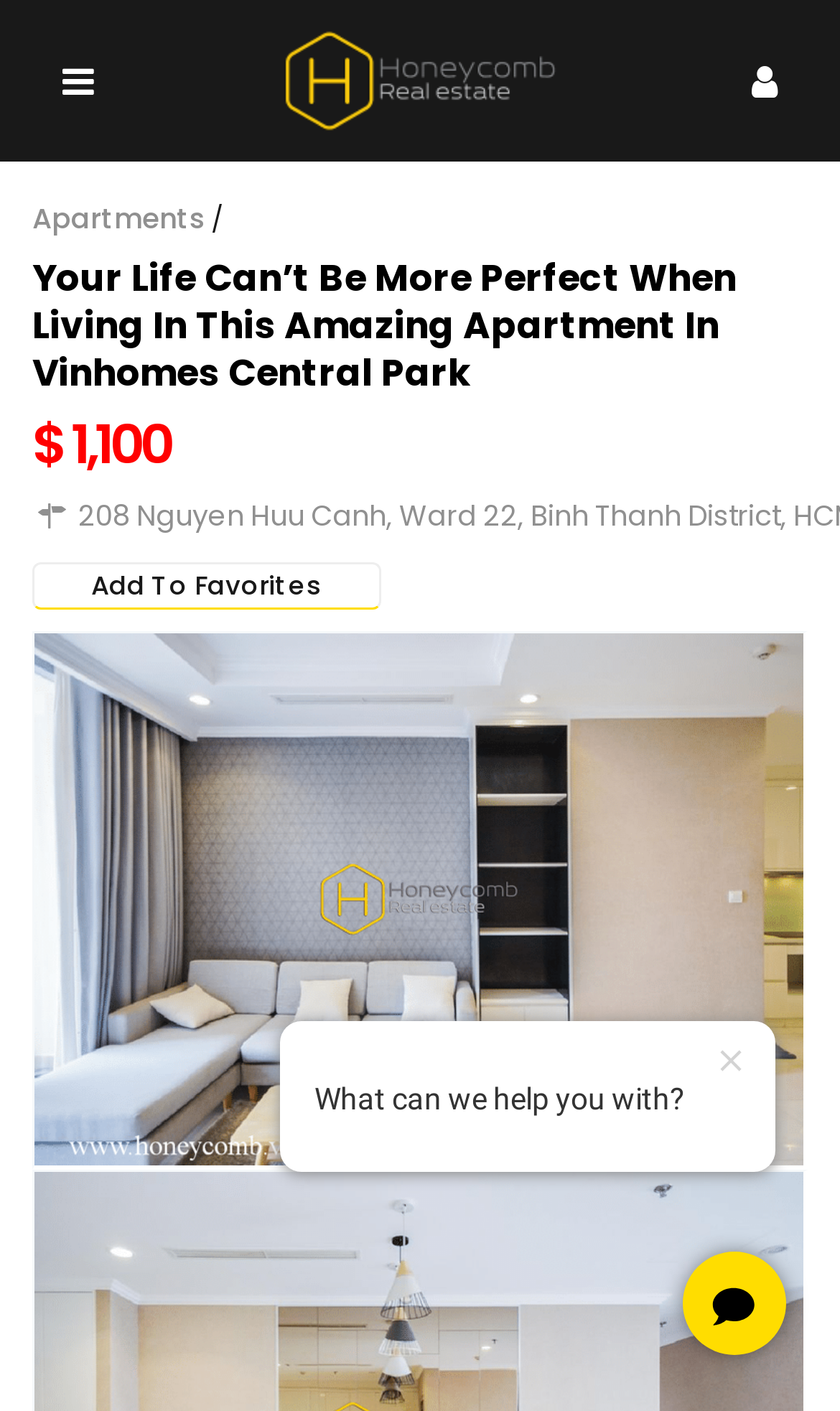What is the type of property for rent?
Based on the visual details in the image, please answer the question thoroughly.

The type of property for rent is mentioned in the link at the top of the webpage as 'Apartments', and it is also mentioned in the main heading as 'Apartment'.